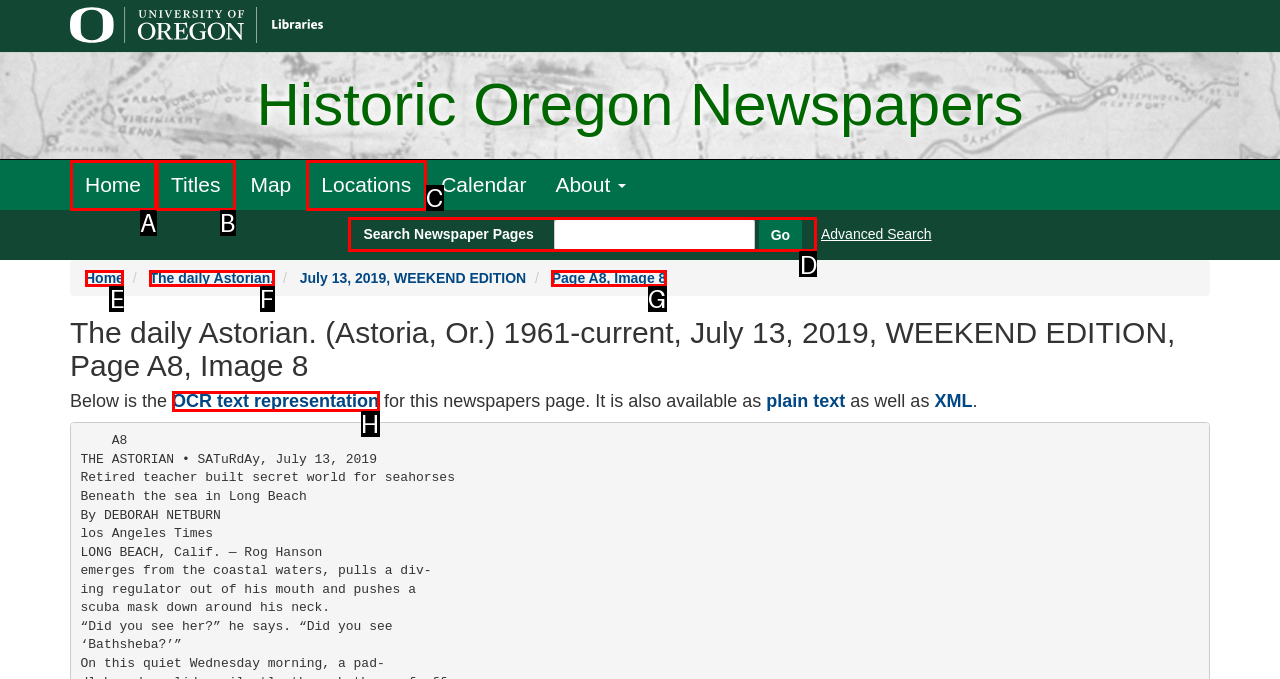Find the appropriate UI element to complete the task: Explore the 'Our Duct Cleaning Services' section. Indicate your choice by providing the letter of the element.

None